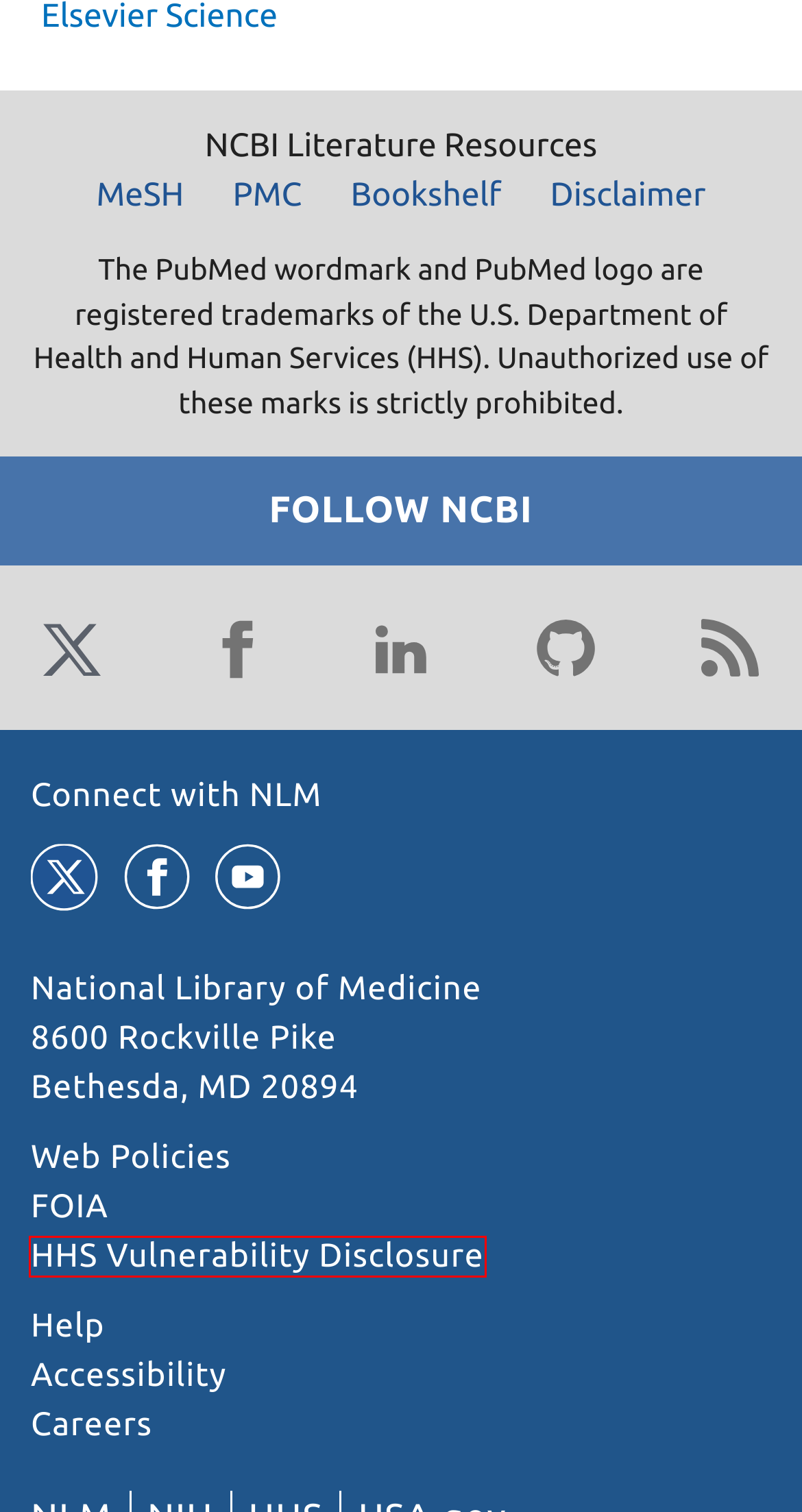You are looking at a screenshot of a webpage with a red bounding box around an element. Determine the best matching webpage description for the new webpage resulting from clicking the element in the red bounding box. Here are the descriptions:
A. Home - MeSH - NCBI
B. Vulnerability Disclosure Policy | HHS.gov
C. Home - Books - NCBI
D. NCBI Insights - News about NCBI resources and events
E. Home - PMC - NCBI
F. Careers @ NLM
G. NLM Support Center
		 · NLM Customer Support Center
H. Freedom of Information Act Office | National Institutes of Health (NIH)

B